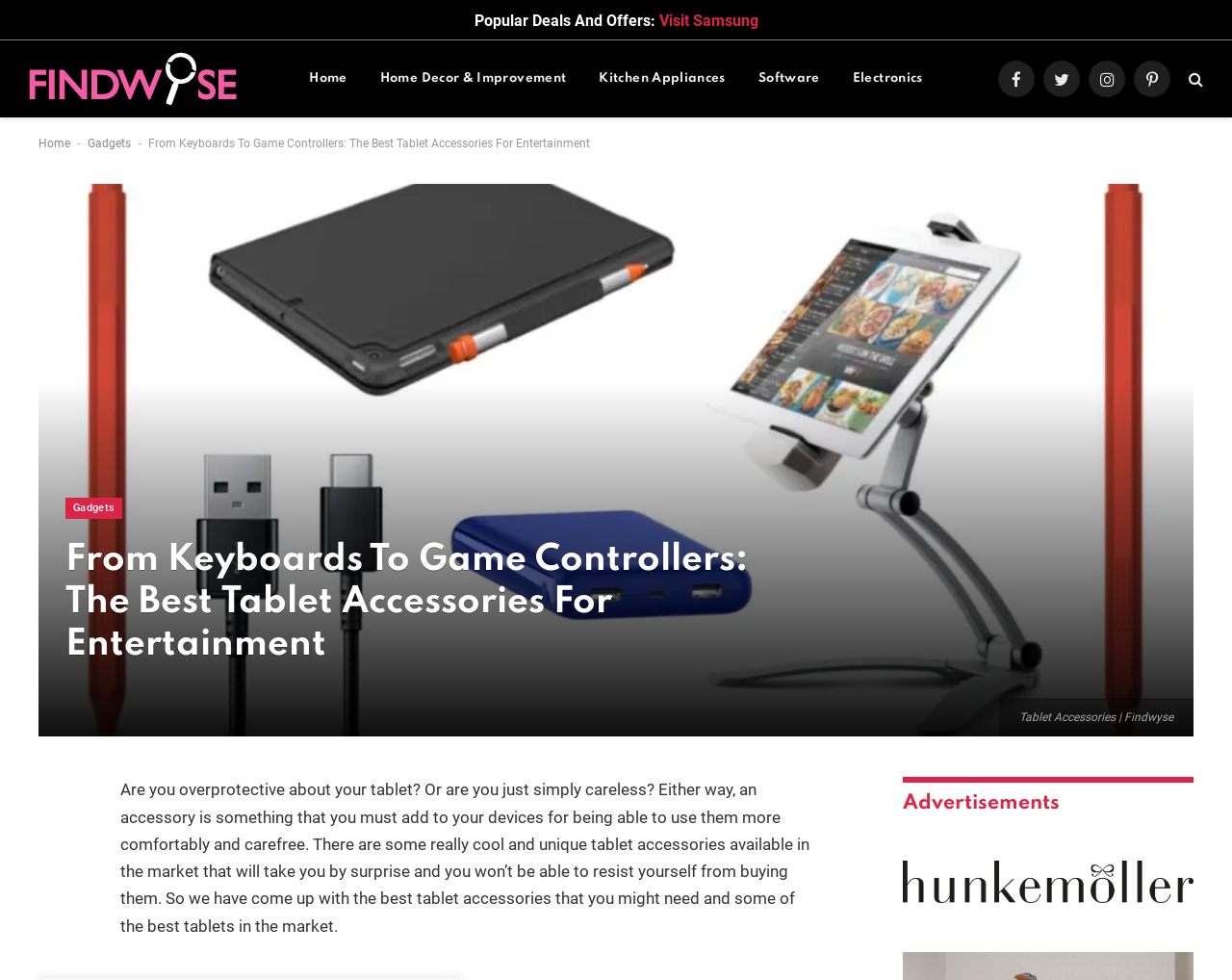What is the main topic of this webpage?
Please use the visual content to give a single word or phrase answer.

Tablet Accessories